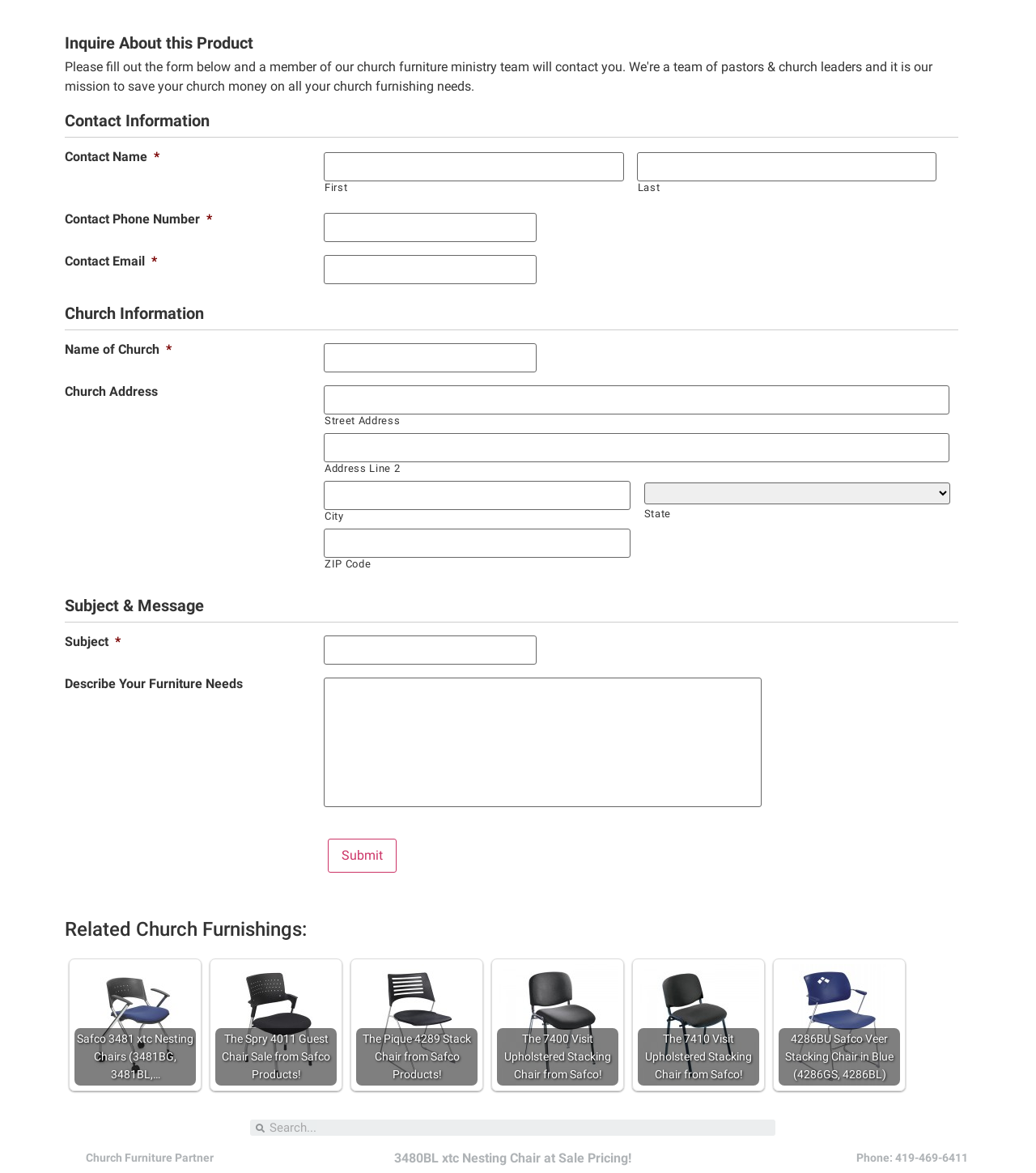Identify the bounding box coordinates of the element that should be clicked to fulfill this task: "Select a state". The coordinates should be provided as four float numbers between 0 and 1, i.e., [left, top, right, bottom].

[0.622, 0.412, 0.917, 0.43]